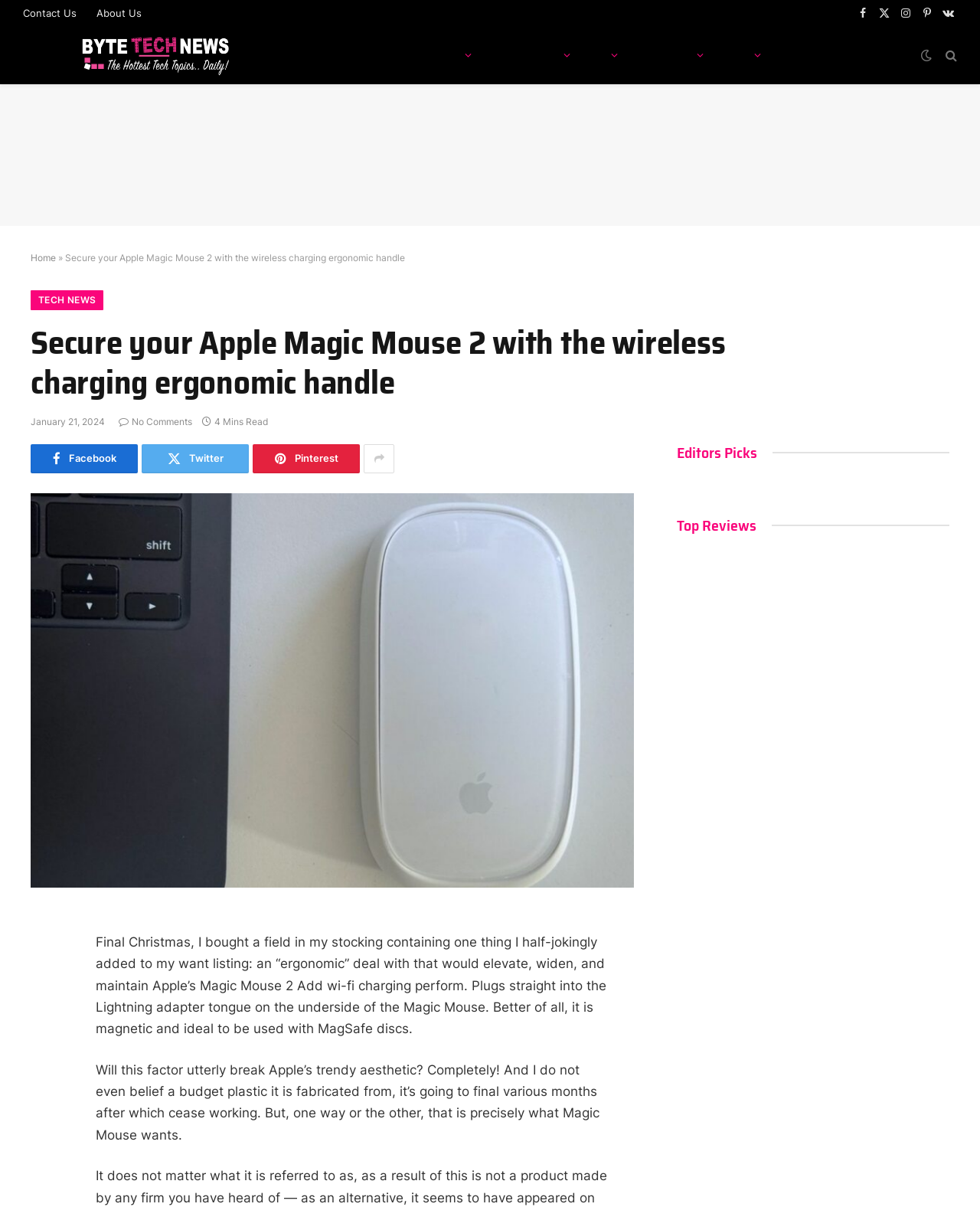Using the information shown in the image, answer the question with as much detail as possible: What is the topic of the latest article?

I determined the topic of the latest article by looking at the heading element with the text 'Secure your Apple Magic Mouse 2 with the wireless charging ergonomic handle', which suggests that the article is about Apple Magic Mouse 2.